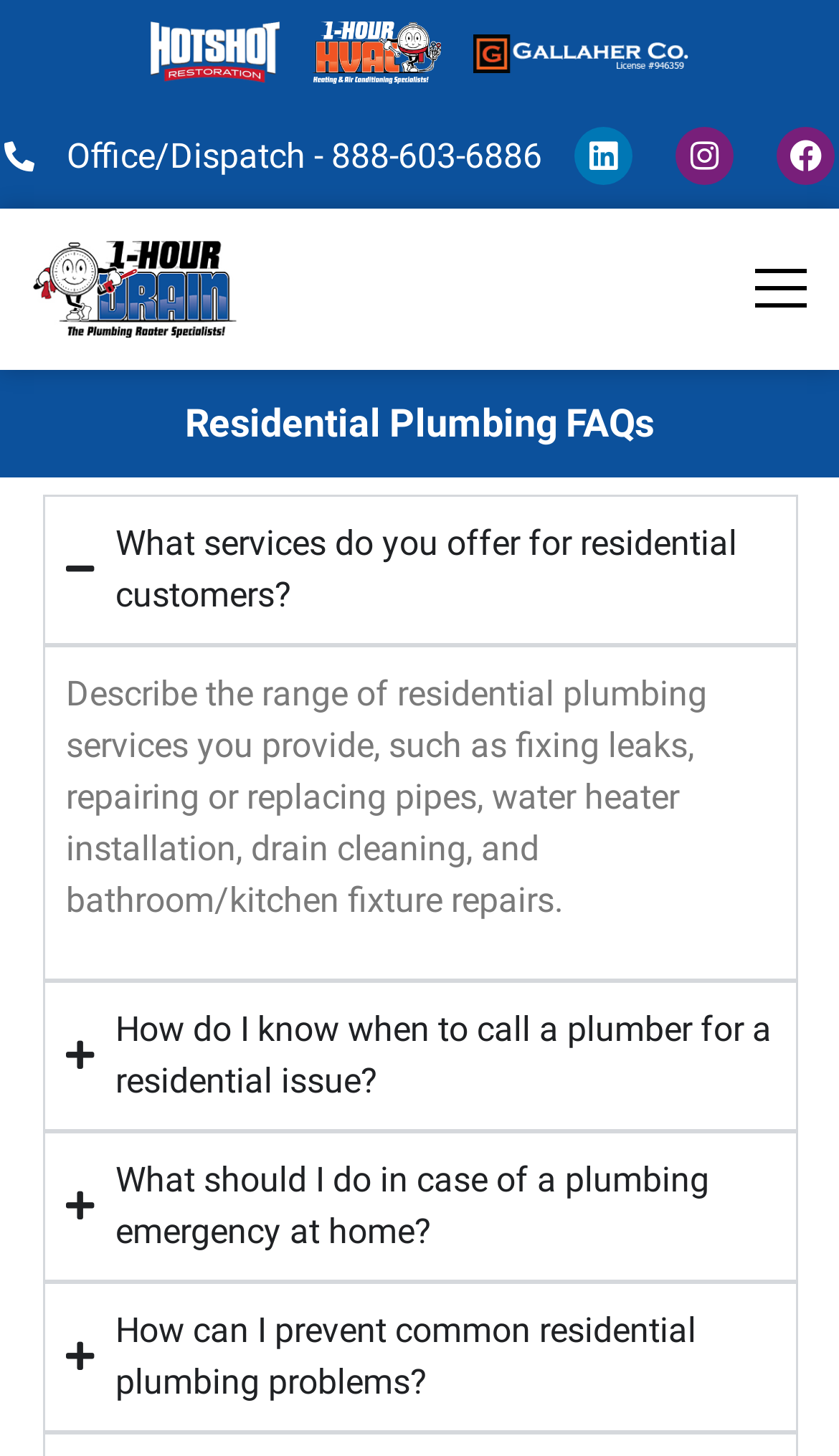How many FAQs are available on this webpage?
Using the image, elaborate on the answer with as much detail as possible.

I counted the number of FAQs on this webpage, which are 'What services do you offer for residential customers?', 'How do I know when to call a plumber for a residential issue?', 'What should I do in case of a plumbing emergency at home?', and 'How can I prevent common residential plumbing problems?'.